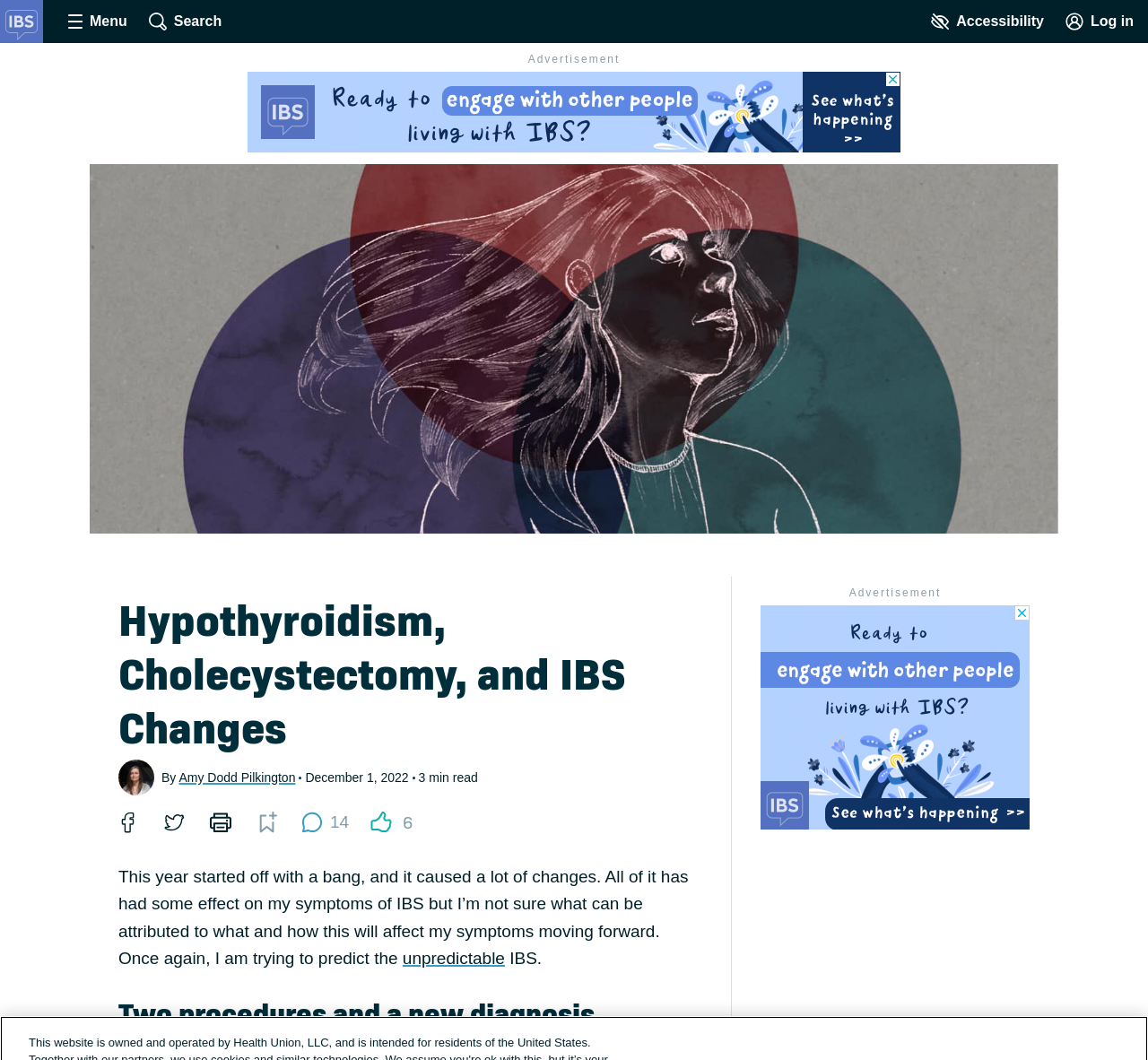Please specify the bounding box coordinates of the element that should be clicked to execute the given instruction: 'Share the article to Facebook'. Ensure the coordinates are four float numbers between 0 and 1, expressed as [left, top, right, bottom].

[0.094, 0.757, 0.128, 0.794]